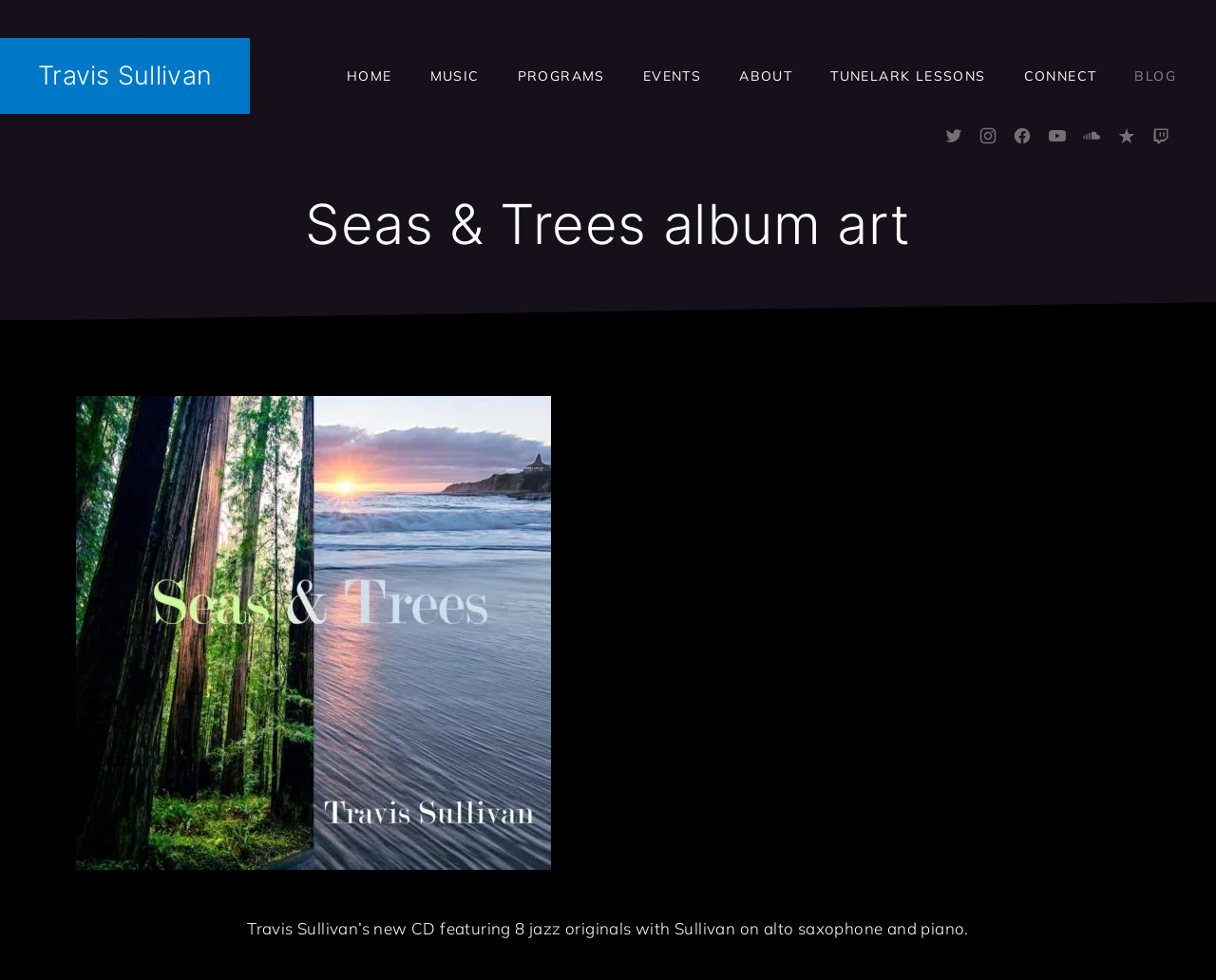What is the link to the Twitter page?
Please provide a comprehensive and detailed answer to the question.

I found the answer by looking at the link 'Twitter New Window' which is associated with the Twitter image.